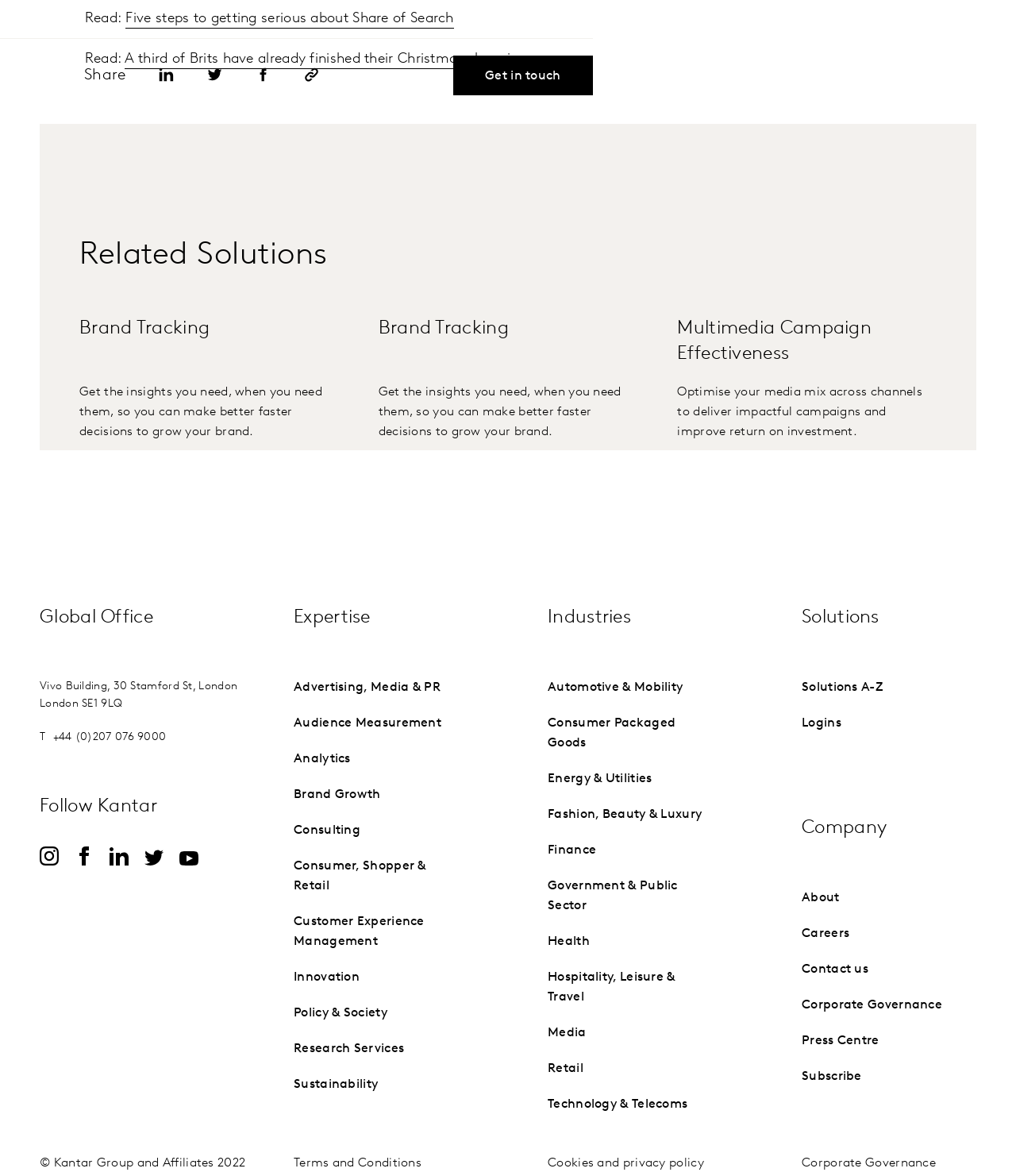Identify the bounding box coordinates of the section to be clicked to complete the task described by the following instruction: "Read the article about Five steps to getting serious about Share of Search". The coordinates should be four float numbers between 0 and 1, formatted as [left, top, right, bottom].

[0.124, 0.009, 0.447, 0.024]